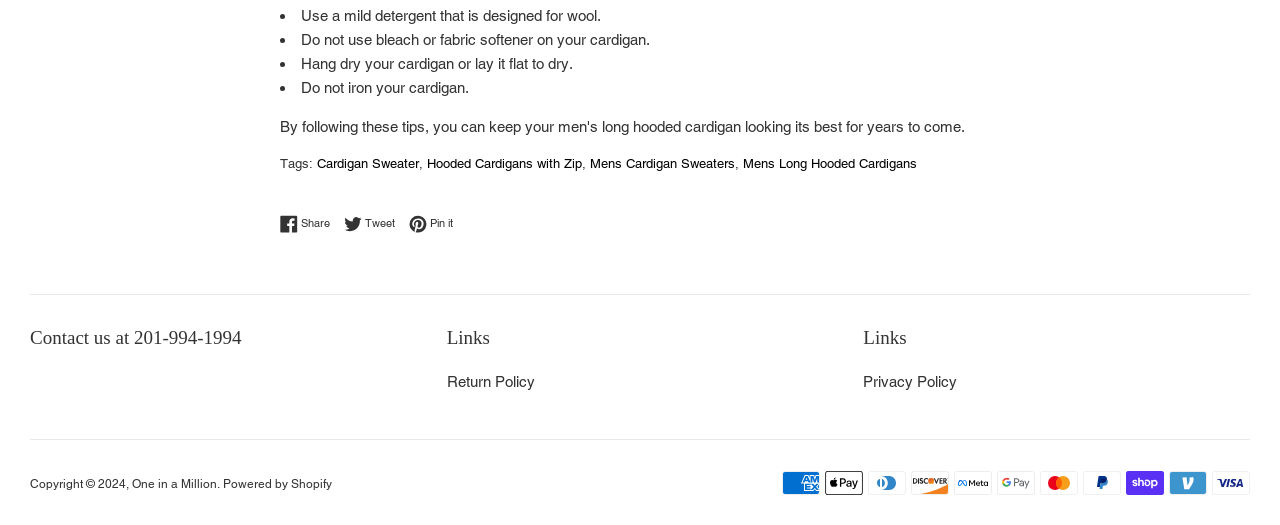Please determine the bounding box coordinates of the clickable area required to carry out the following instruction: "Click on the link 'Return Policy'". The coordinates must be four float numbers between 0 and 1, represented as [left, top, right, bottom].

[0.349, 0.711, 0.418, 0.743]